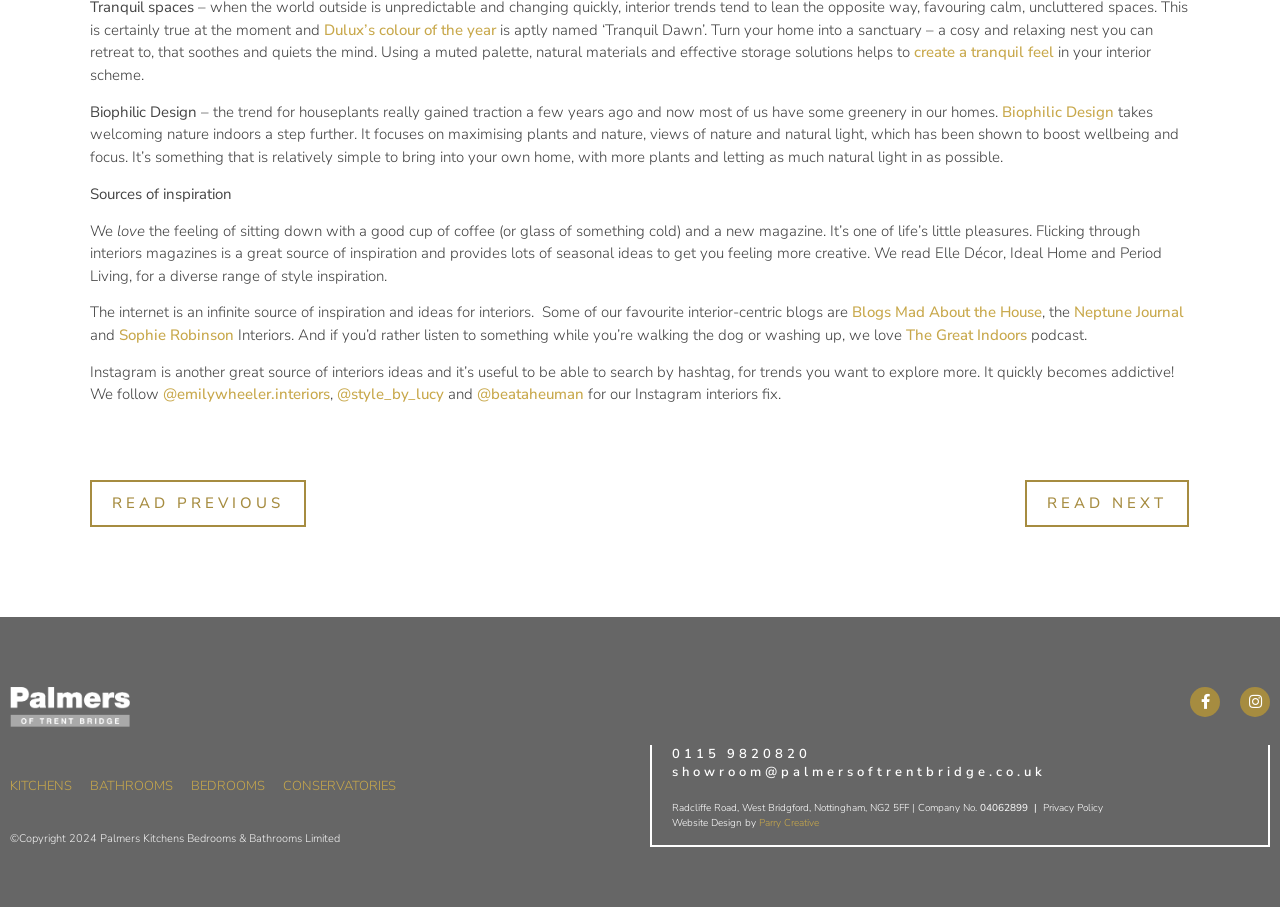What is the address of the showroom?
Can you provide a detailed and comprehensive answer to the question?

The answer can be found at the bottom of the webpage, where the contact information is displayed, stating 'Radcliffe Road, West Bridgford, Nottingham, NG2 5FF | Company No. 04062899'.